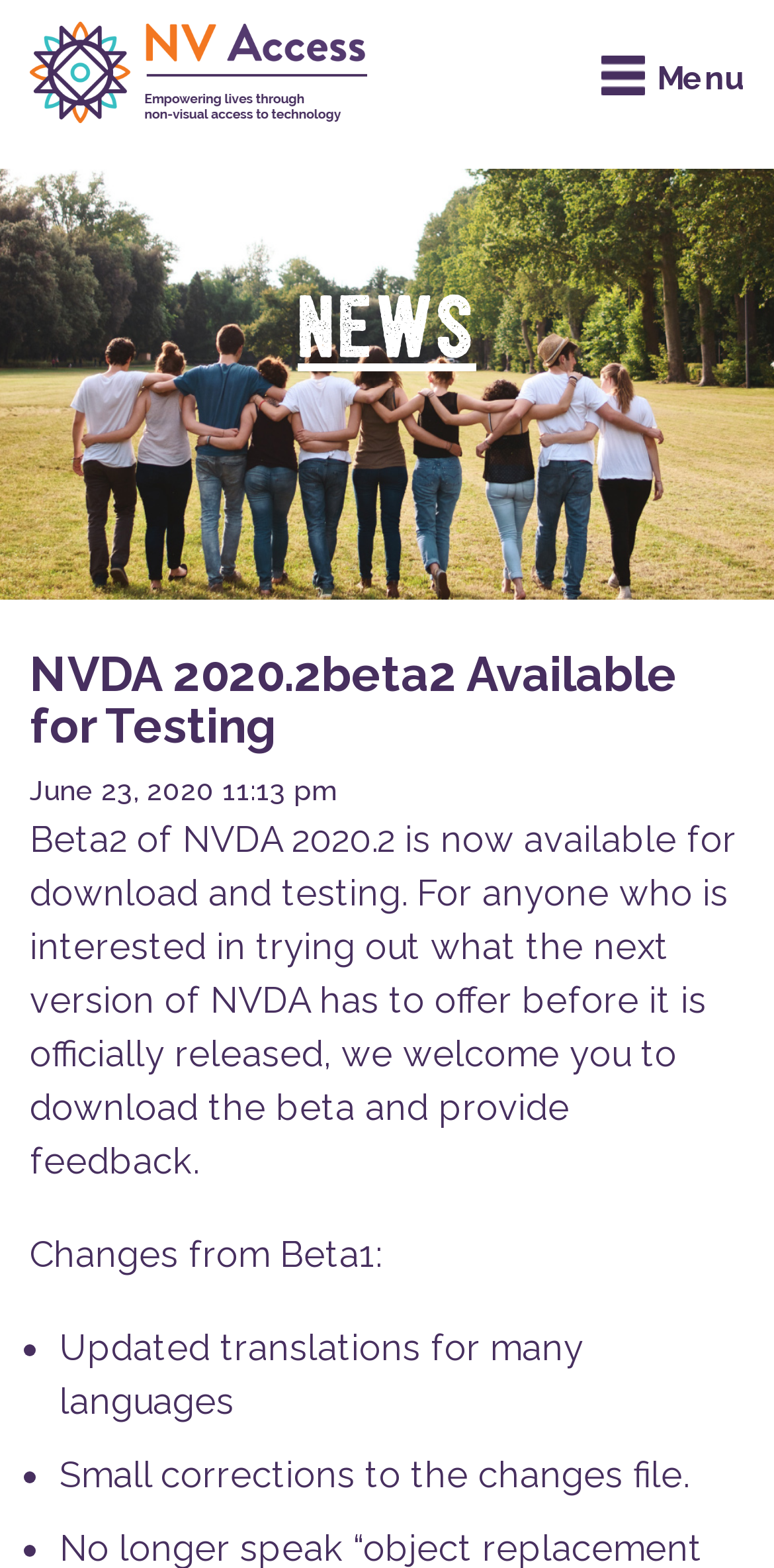Please provide a short answer using a single word or phrase for the question:
What is the name of the organization?

NV Access